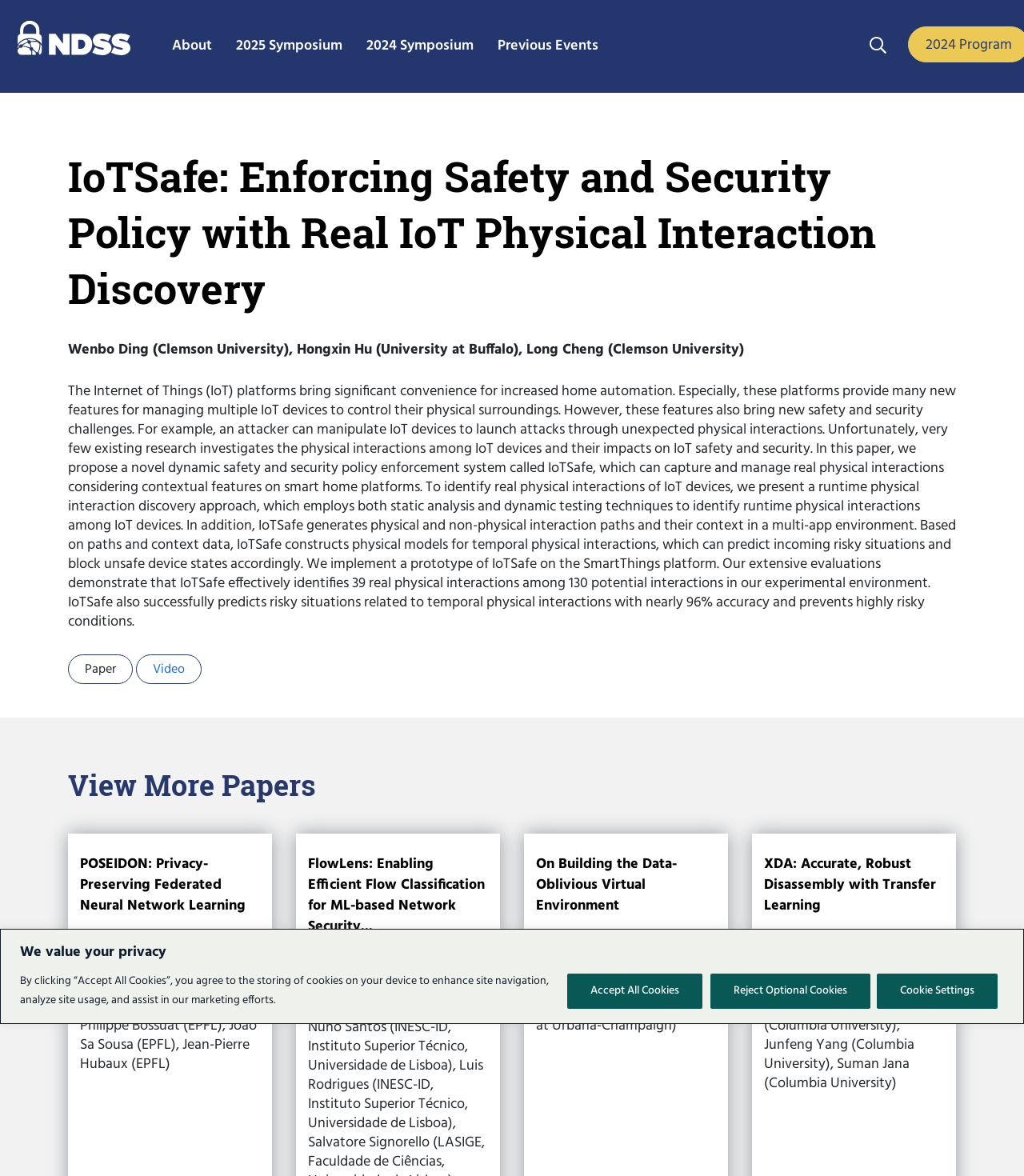How many real physical interactions did IoTSafe identify?
Look at the image and construct a detailed response to the question.

According to the article, IoTSafe effectively identified 39 real physical interactions among 130 potential interactions in the experimental environment, which demonstrates its capability in capturing and managing real physical interactions considering contextual features on smart home platforms.